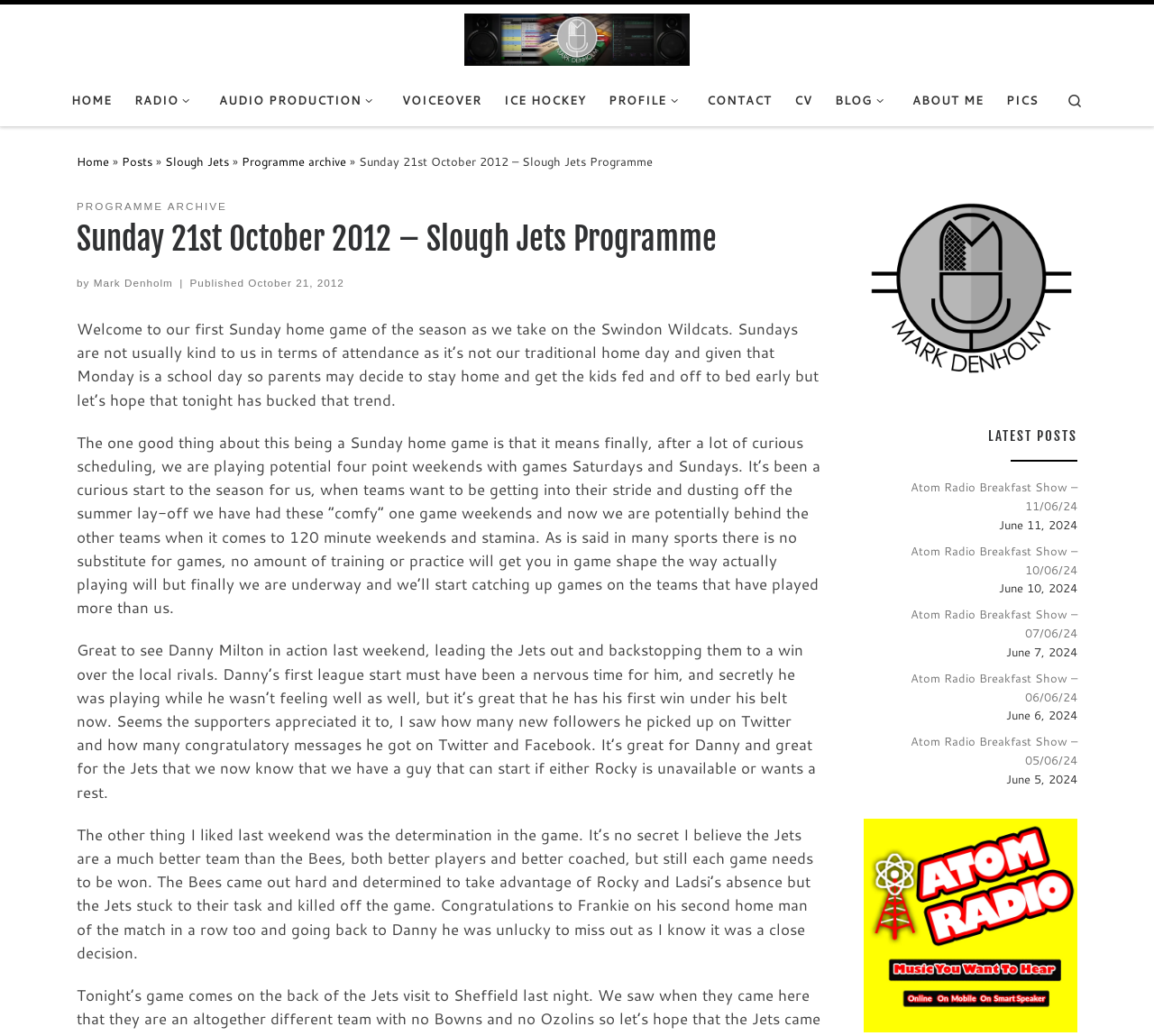Find the bounding box coordinates for the element that must be clicked to complete the instruction: "Click on 'HOME'". The coordinates should be four float numbers between 0 and 1, indicated as [left, top, right, bottom].

[0.056, 0.079, 0.101, 0.115]